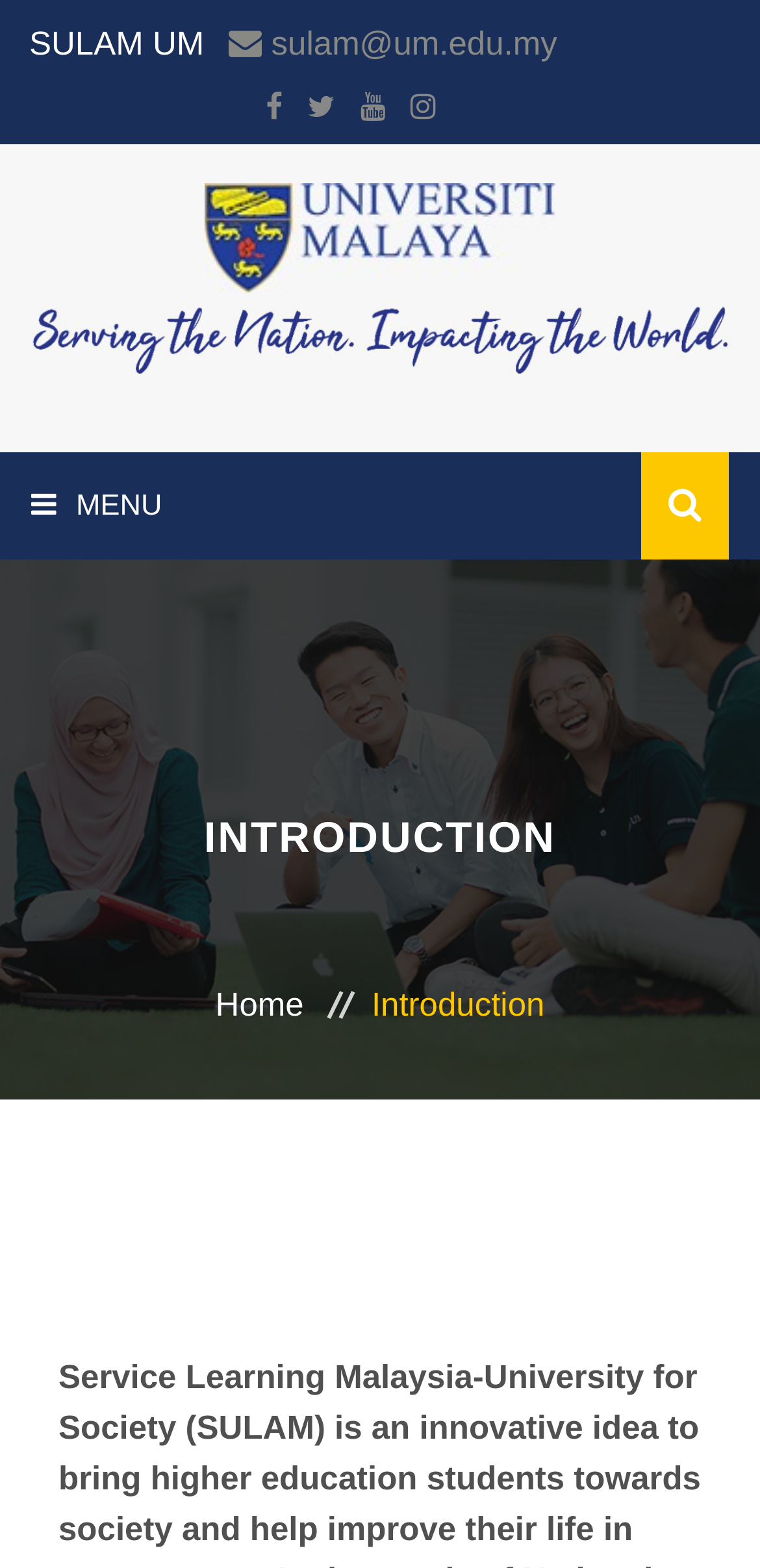Respond to the question below with a single word or phrase: What is the last menu item?

CONTACT US